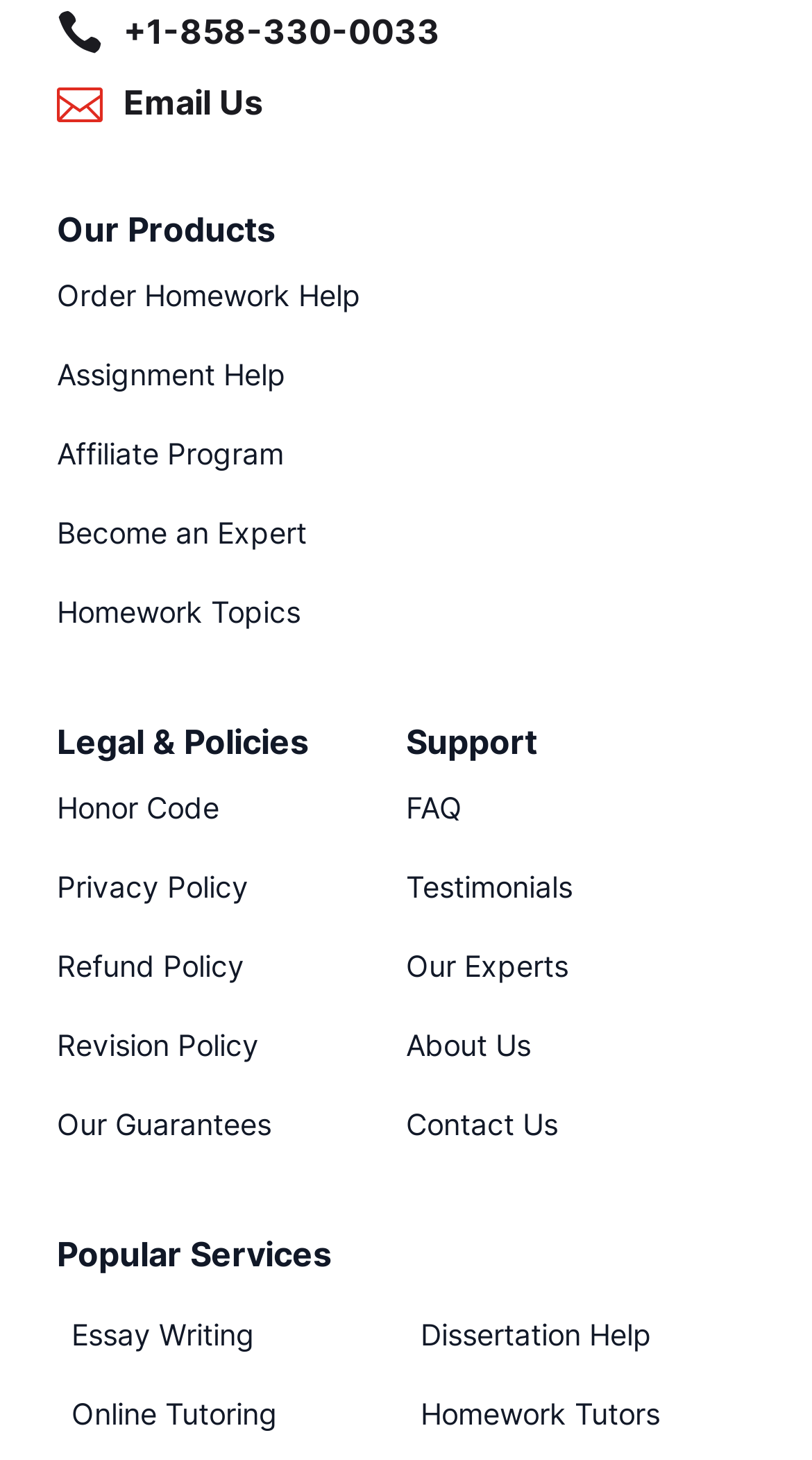Please determine the bounding box coordinates for the UI element described here. Use the format (top-left x, top-left y, bottom-right x, bottom-right y) with values bounded between 0 and 1: Our Guarantees

[0.07, 0.758, 0.334, 0.782]